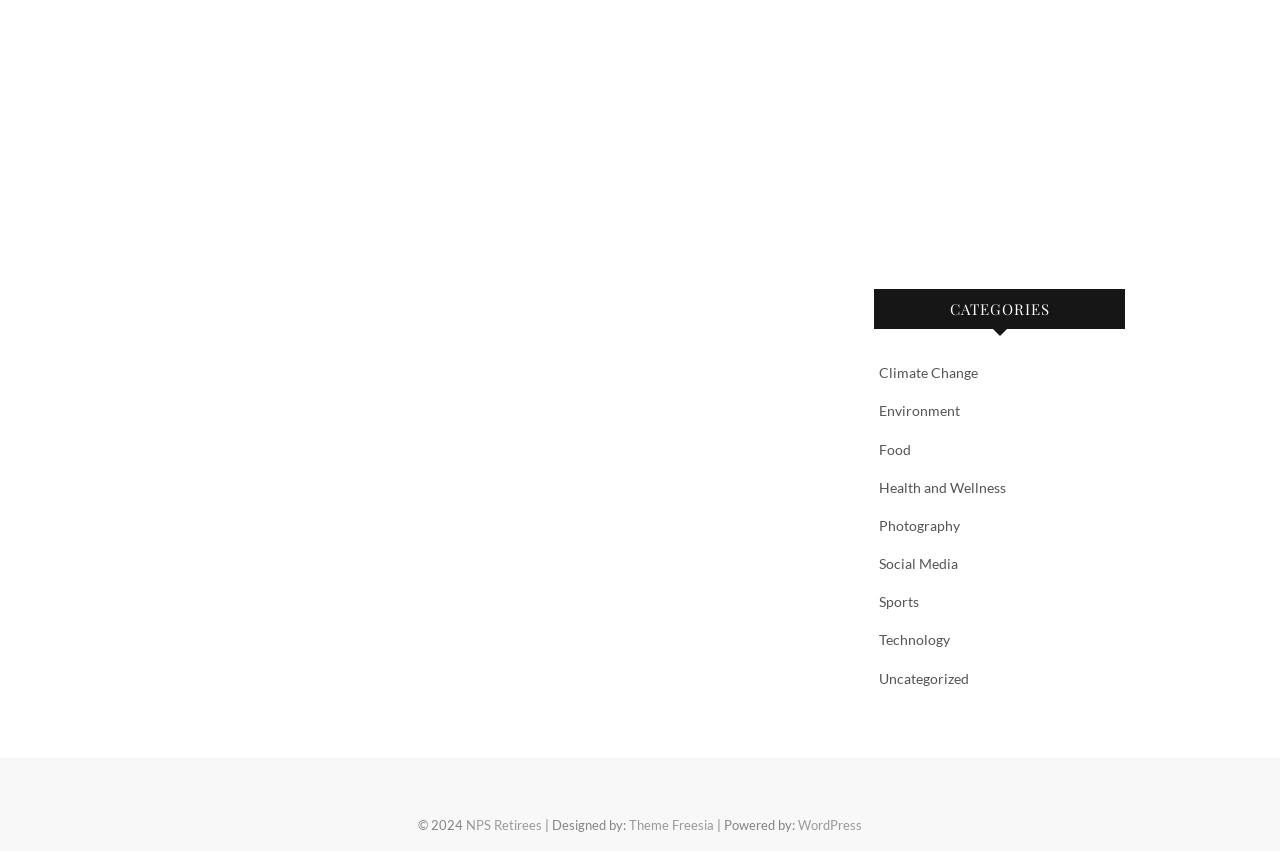Identify the bounding box coordinates of the area you need to click to perform the following instruction: "Get the Tetakawi Insights Newsletter".

None